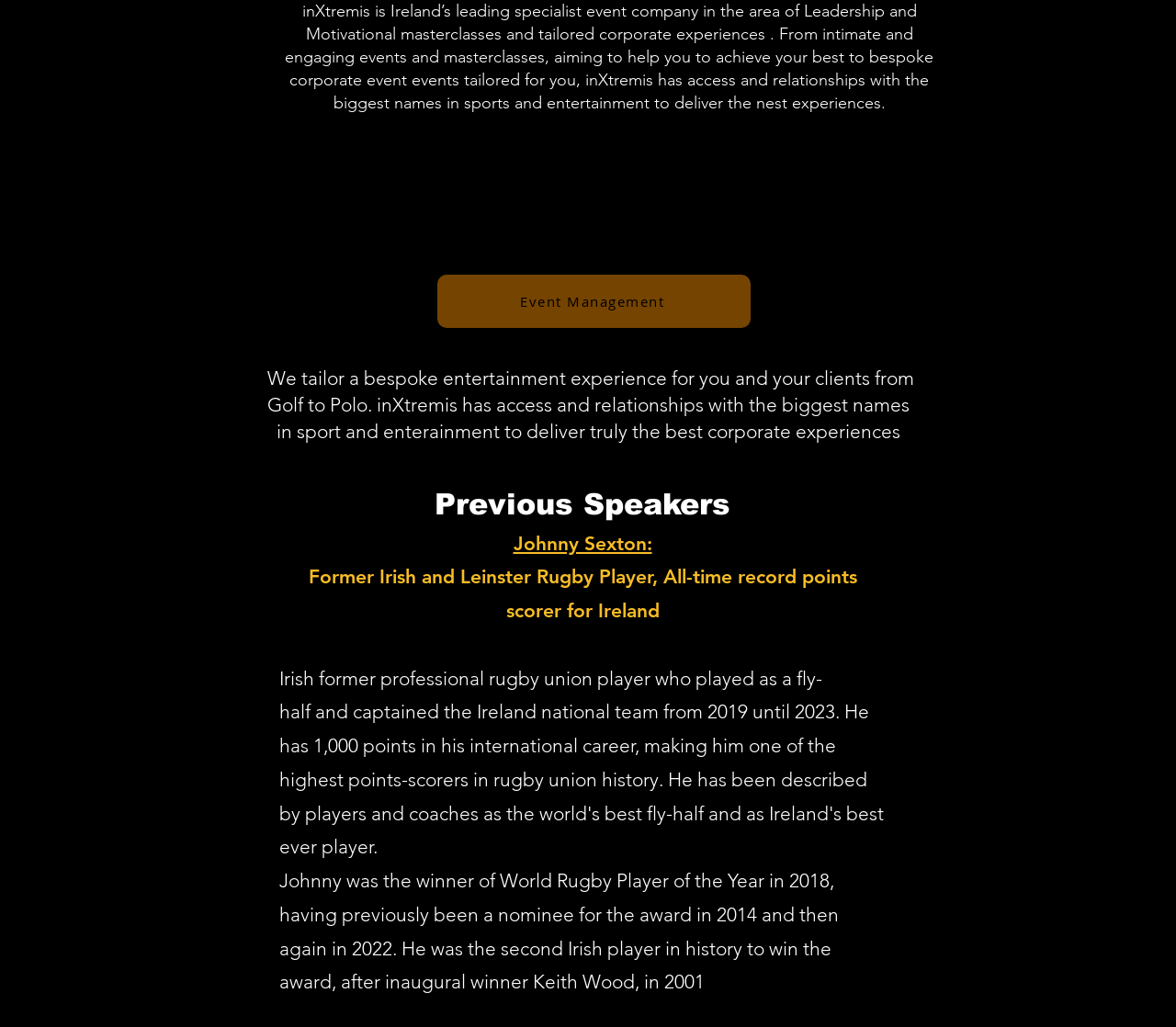What award did Johnny Sexton win in 2018?
Answer with a single word or short phrase according to what you see in the image.

World Rugby Player of the Year